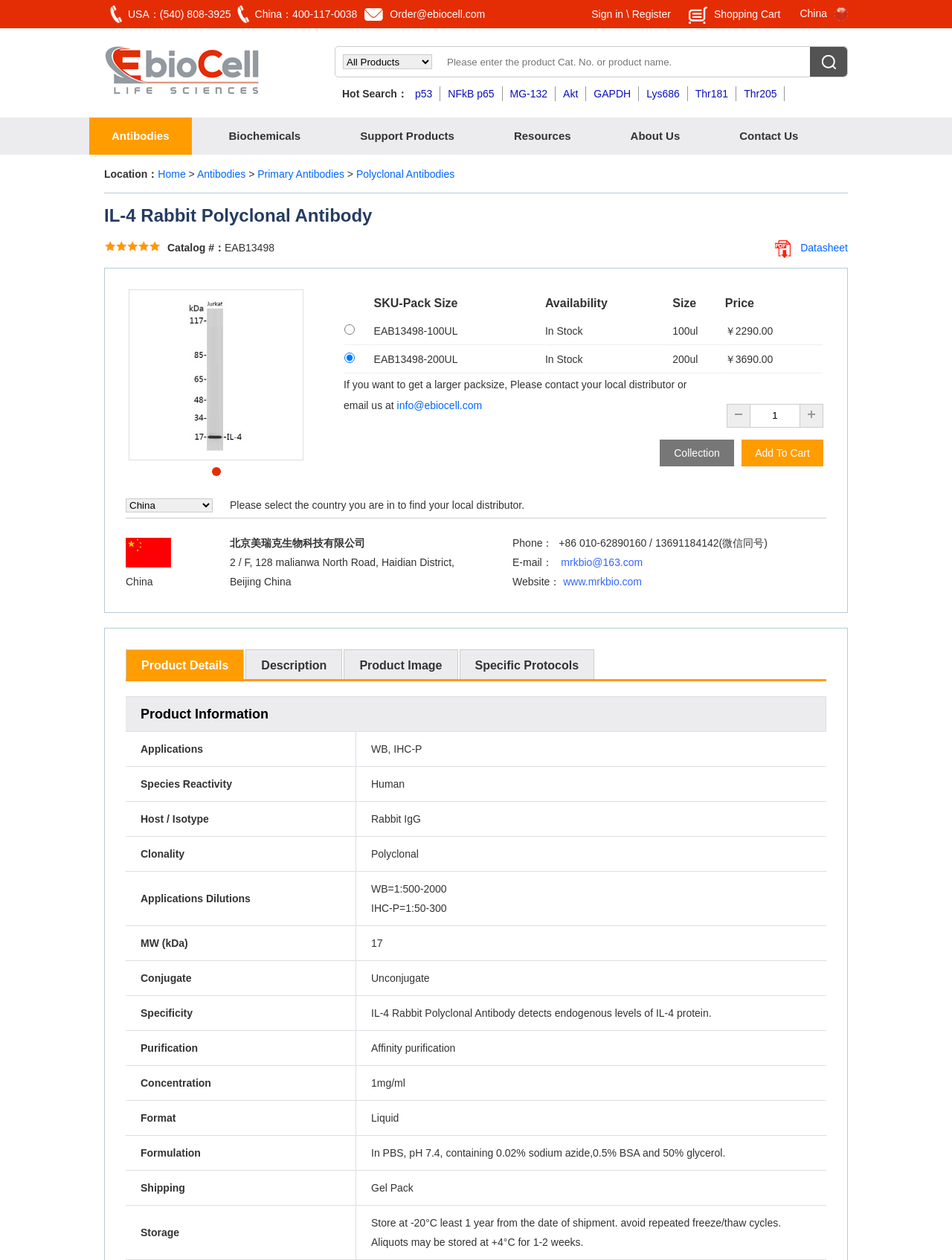What is the phone number for USA?
Answer briefly with a single word or phrase based on the image.

(540) 808-3925